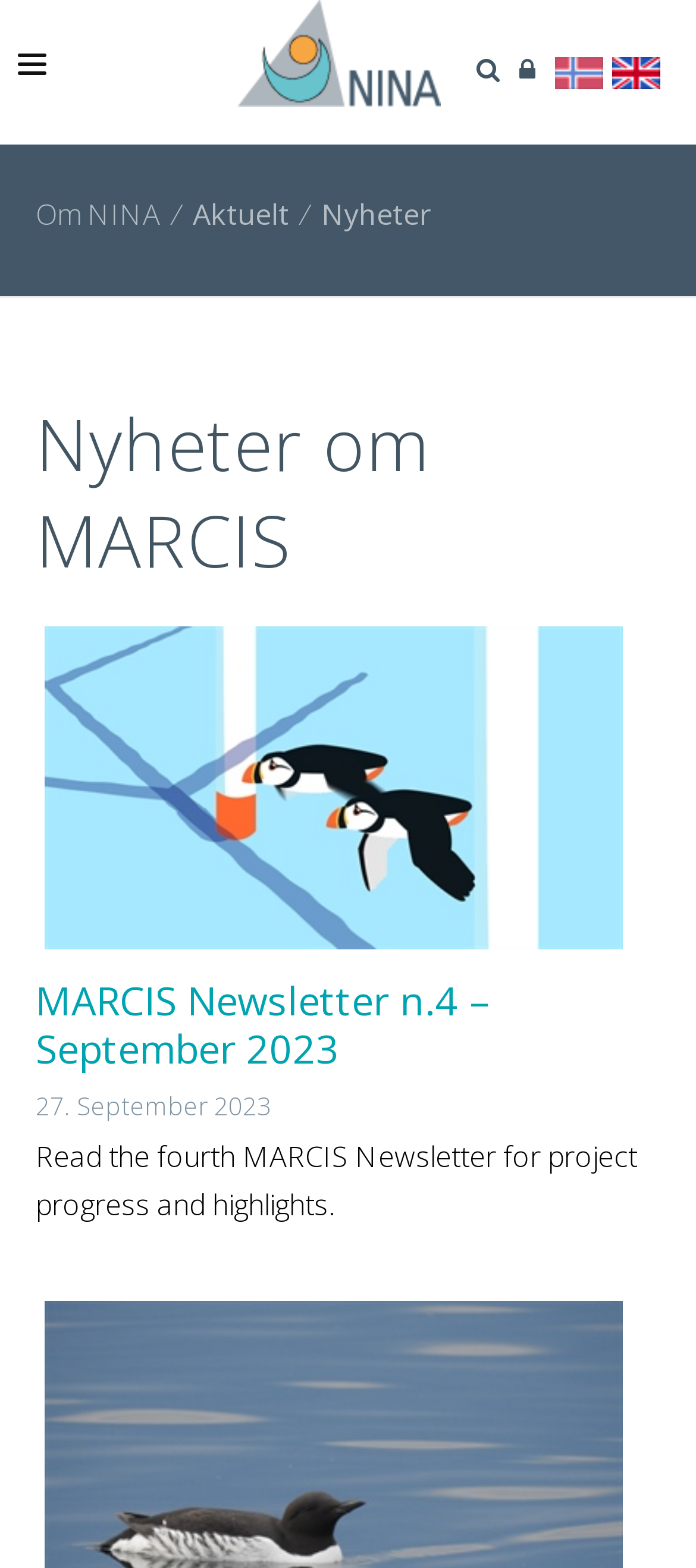What is the date of the MARCIS Newsletter?
Provide a comprehensive and detailed answer to the question.

I found the answer by looking at the static text element with the text '27. September 2023' which is a child of the root element and is located below the heading element with the text 'MARCIS Newsletter n.4 – September 2023'.